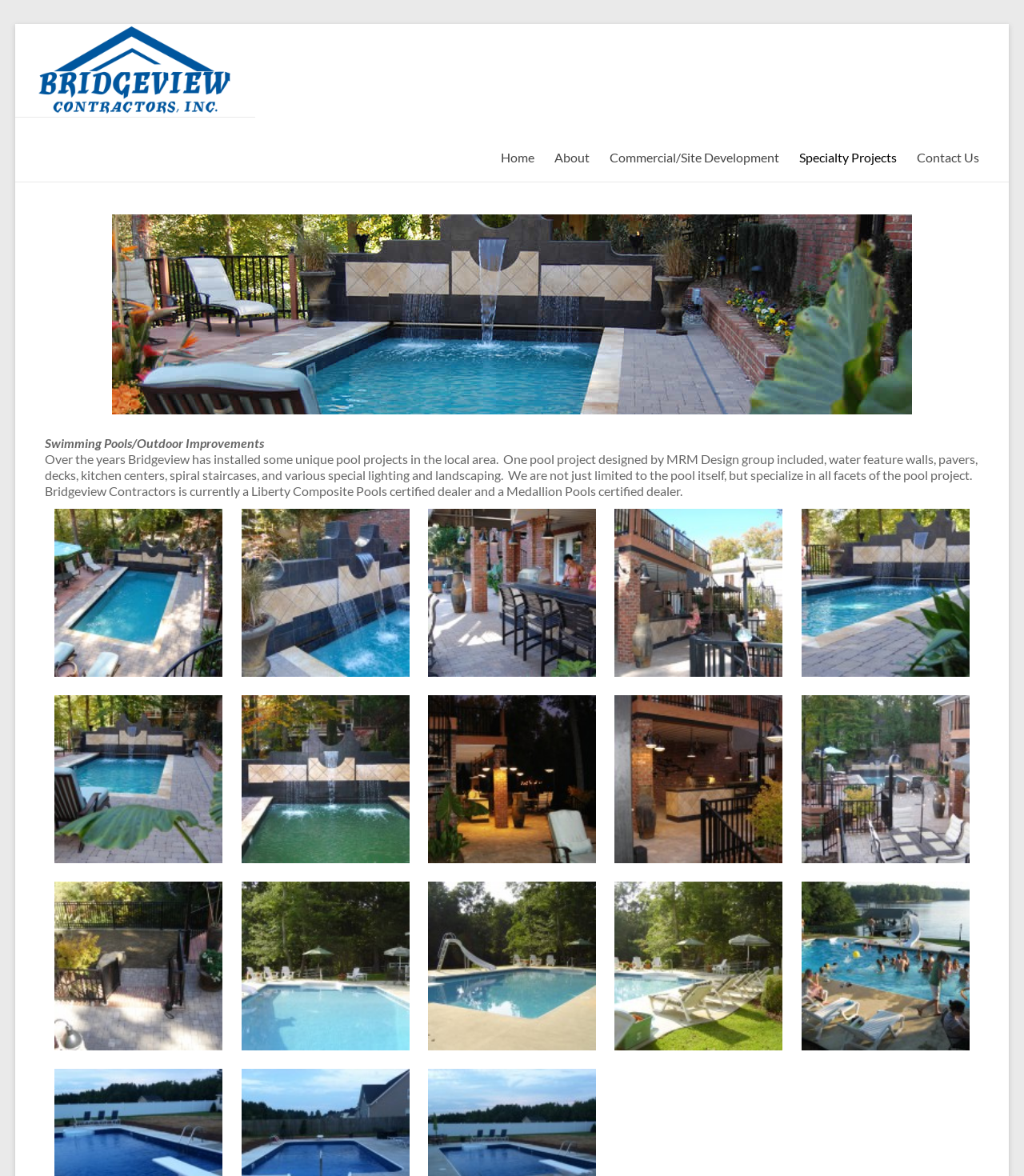Using the format (top-left x, top-left y, bottom-right x, bottom-right y), provide the bounding box coordinates for the described UI element. All values should be floating point numbers between 0 and 1: title="&lt;div class=&quot;fancybox-title-heading&quot;&gt;DSC05197&lt;/div&gt;"

[0.6, 0.591, 0.764, 0.734]